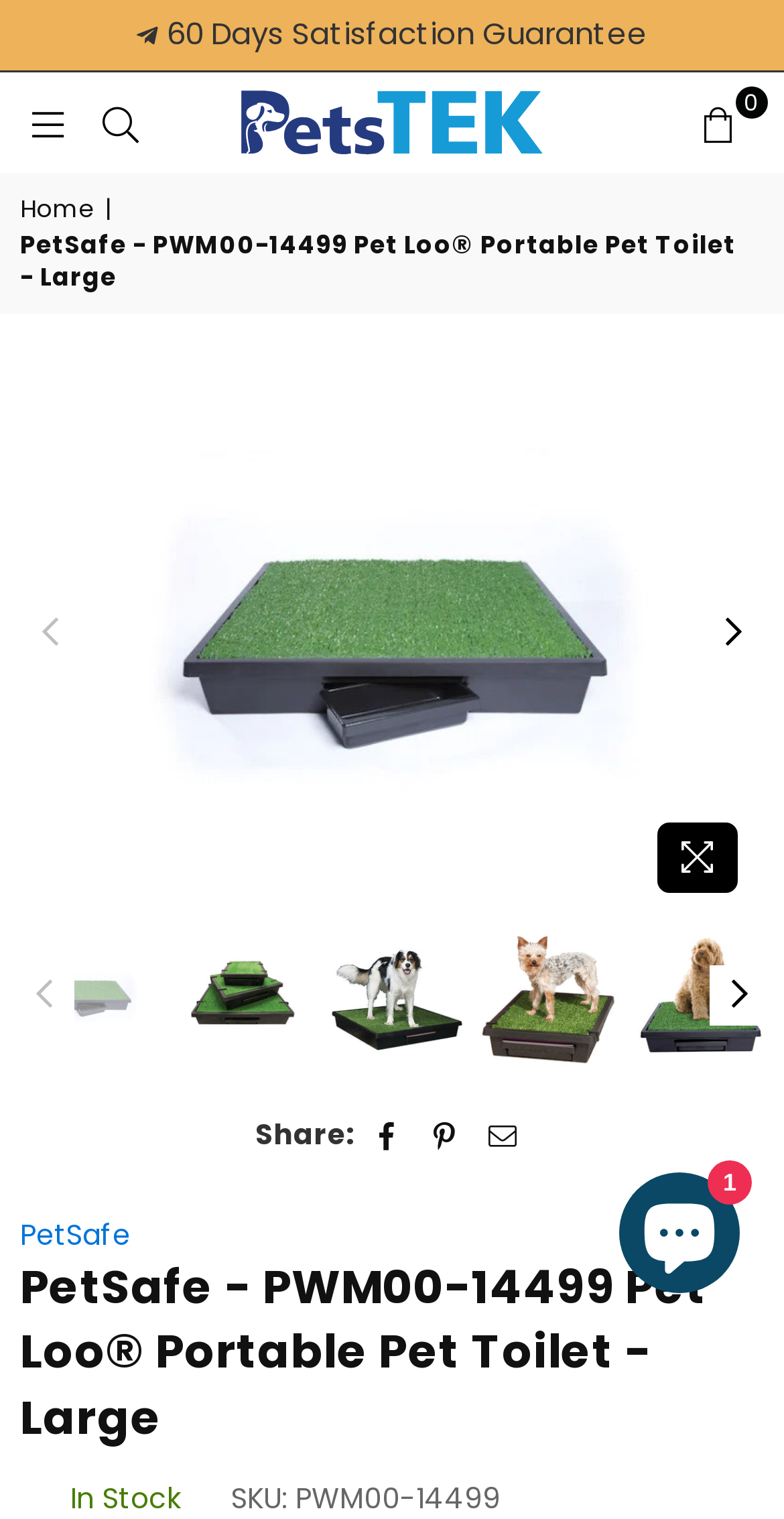Could you determine the bounding box coordinates of the clickable element to complete the instruction: "Read 'Contents'"? Provide the coordinates as four float numbers between 0 and 1, i.e., [left, top, right, bottom].

None